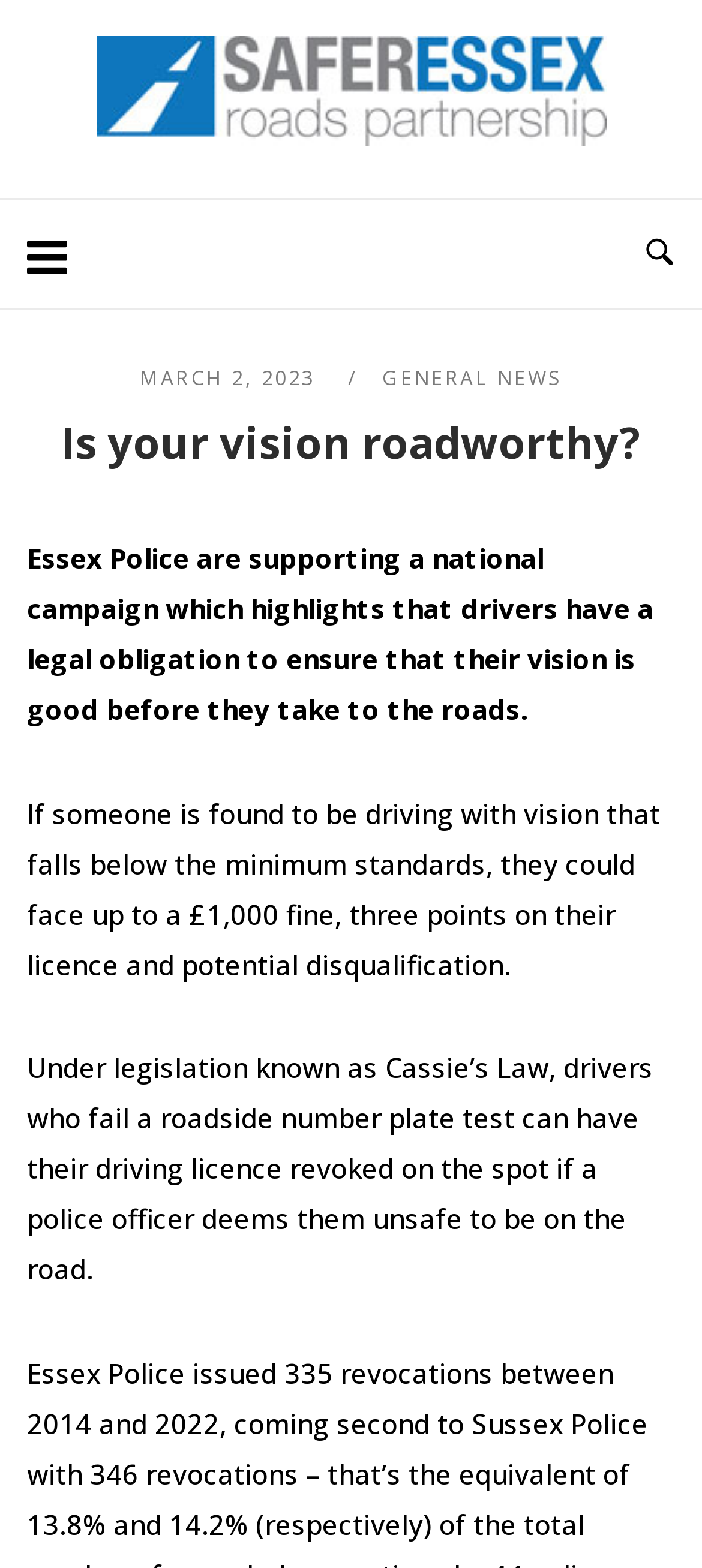Consider the image and give a detailed and elaborate answer to the question: 
What is the date mentioned on the webpage?

I found the date by looking at the header section of the webpage, where it is written in a static text element.